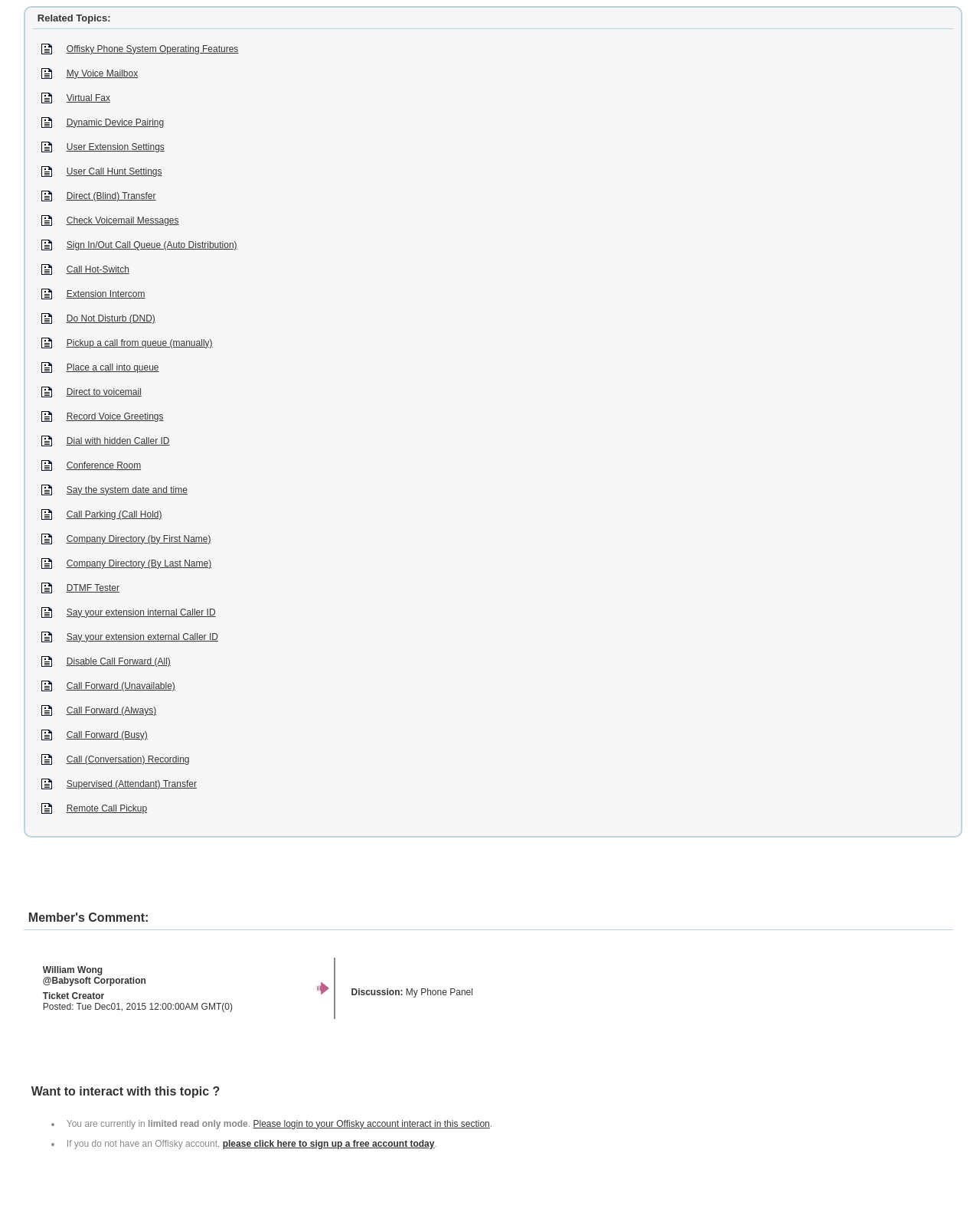Extract the bounding box coordinates for the UI element described as: "DTMF Tester".

[0.068, 0.483, 0.122, 0.492]